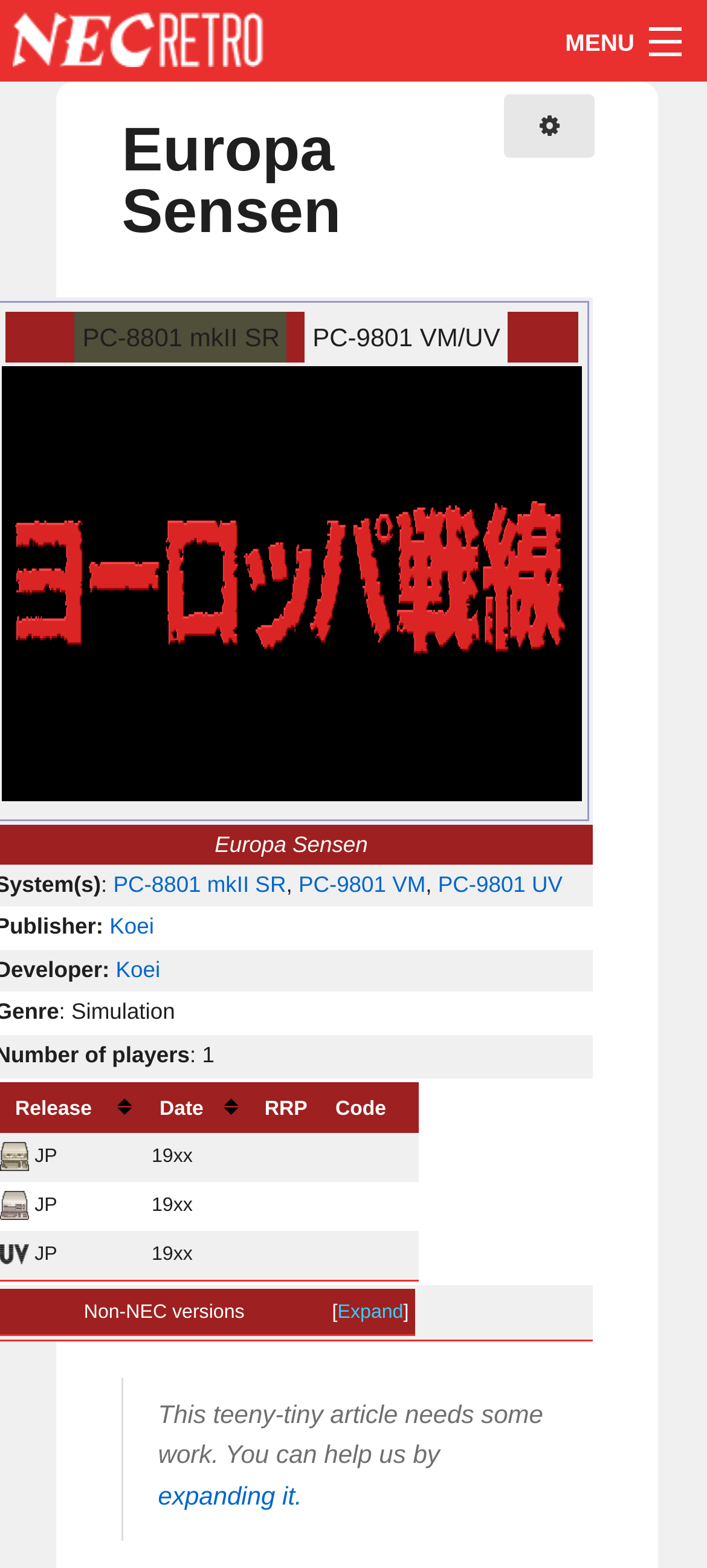What is the name of the website? Look at the image and give a one-word or short phrase answer.

Europa Sensen